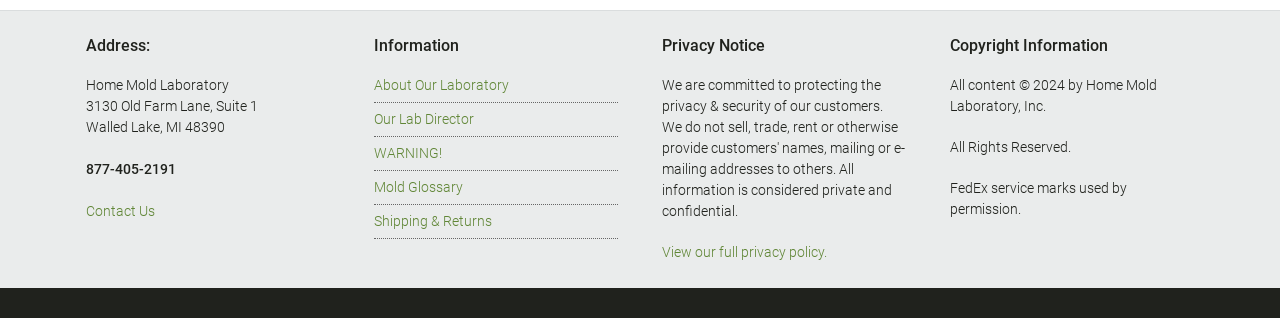How many links are there in the 'Information' section?
Examine the image closely and answer the question with as much detail as possible.

I found the 'Information' section by looking at the heading elements. Below the 'Information' heading, I counted the number of link elements, which are 'About Our Laboratory', 'Our Lab Director', 'WARNING!', 'Mold Glossary', and 'Shipping & Returns'.